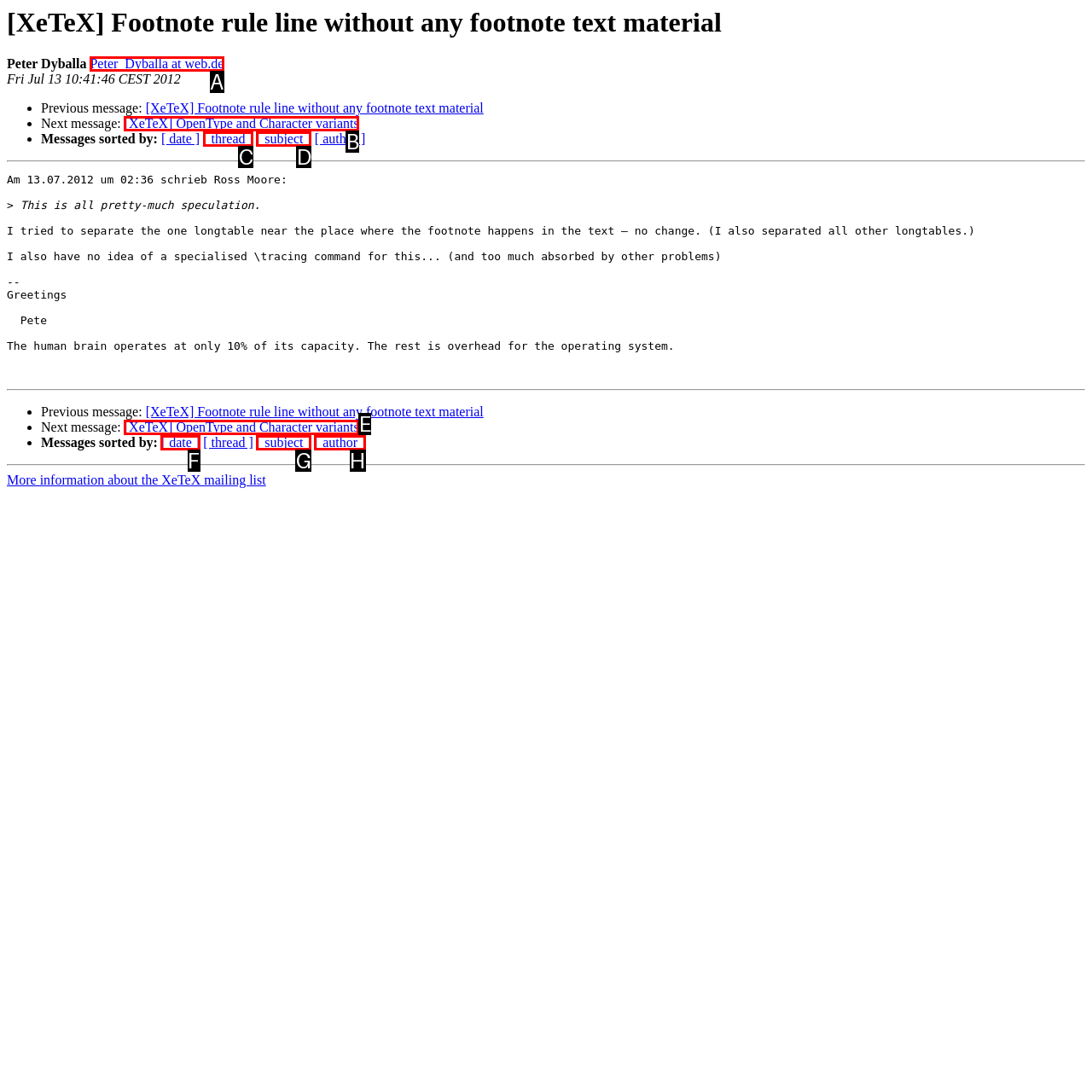Please determine which option aligns with the description: [XeTeX] OpenType and Character variants. Respond with the option’s letter directly from the available choices.

E